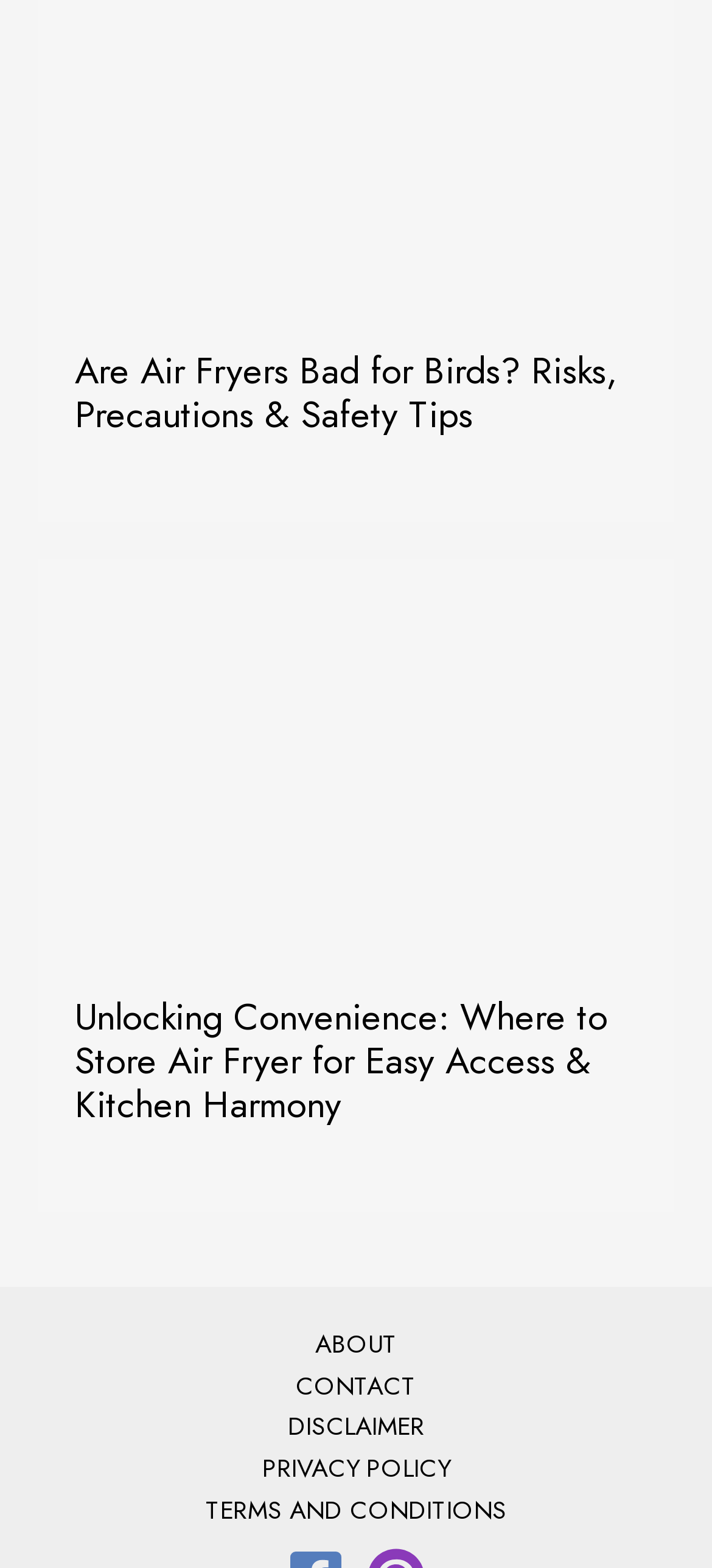What is the topic of the main article?
Please answer the question as detailed as possible.

The main article's heading is 'Are Air Fryers Bad for Birds? Risks, Precautions & Safety Tips', which suggests that the topic is about the potential risks of air fryers to birds and how to mitigate them.